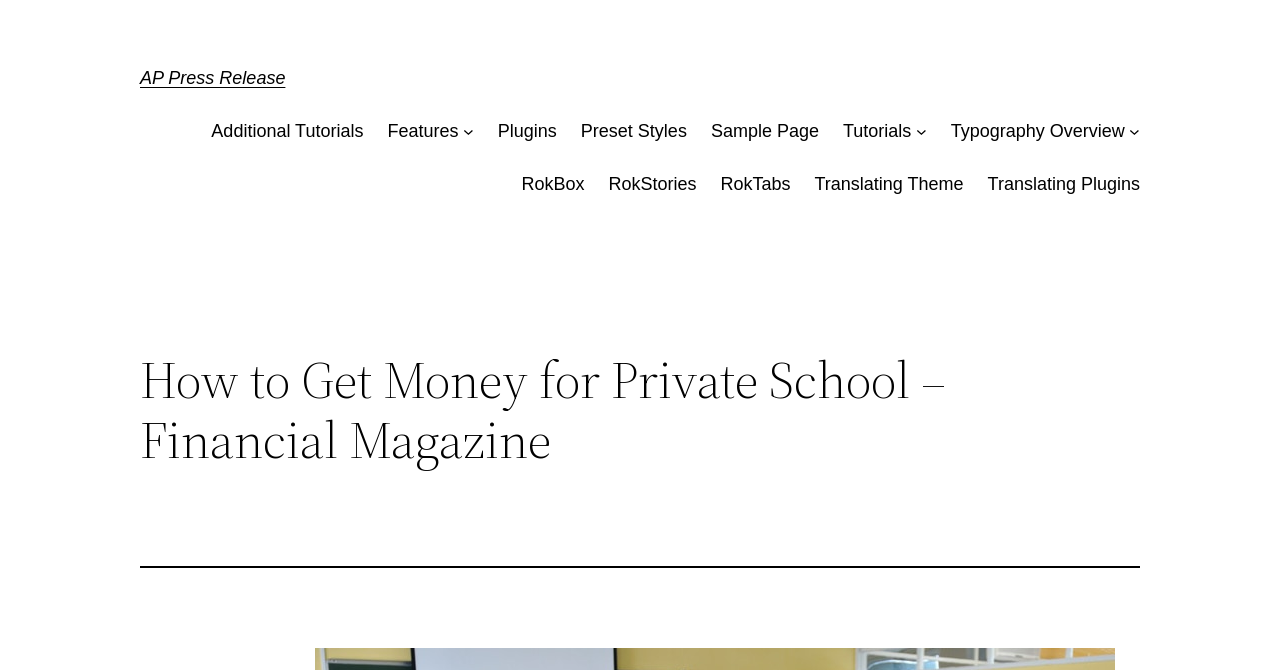Determine the bounding box coordinates of the UI element that matches the following description: "Mammals". The coordinates should be four float numbers between 0 and 1 in the format [left, top, right, bottom].

None